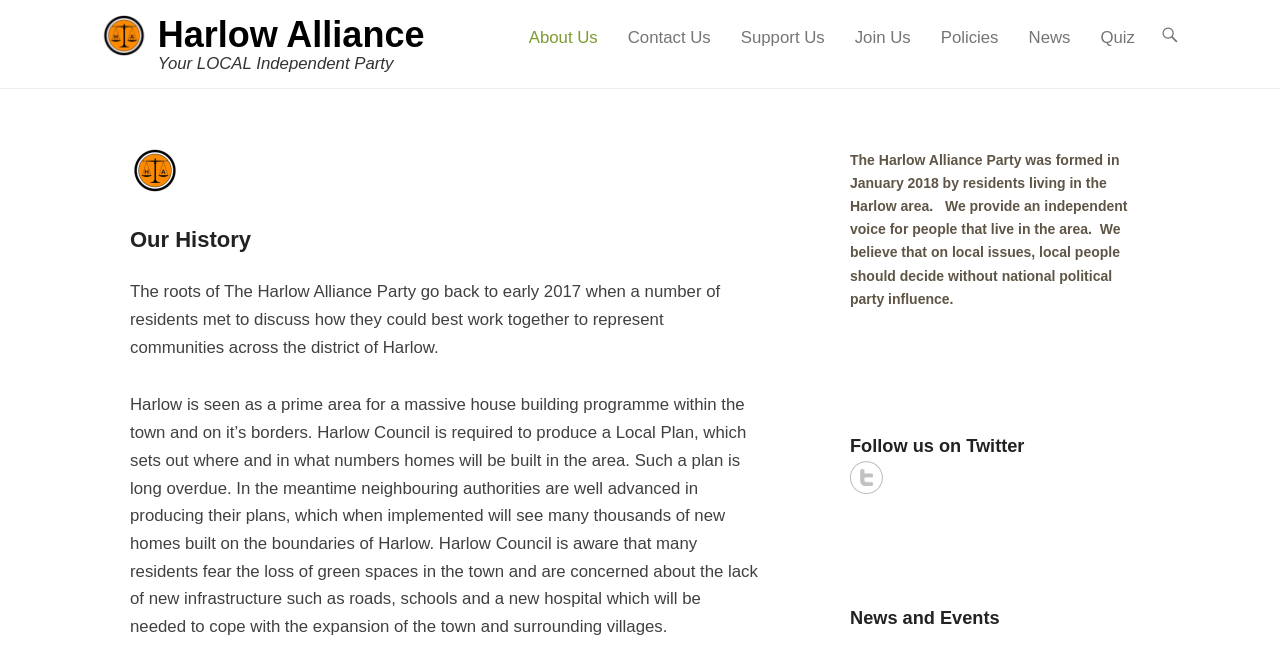Identify the bounding box coordinates of the clickable region required to complete the instruction: "Read the News and Events section". The coordinates should be given as four float numbers within the range of 0 and 1, i.e., [left, top, right, bottom].

[0.664, 0.934, 0.898, 0.981]